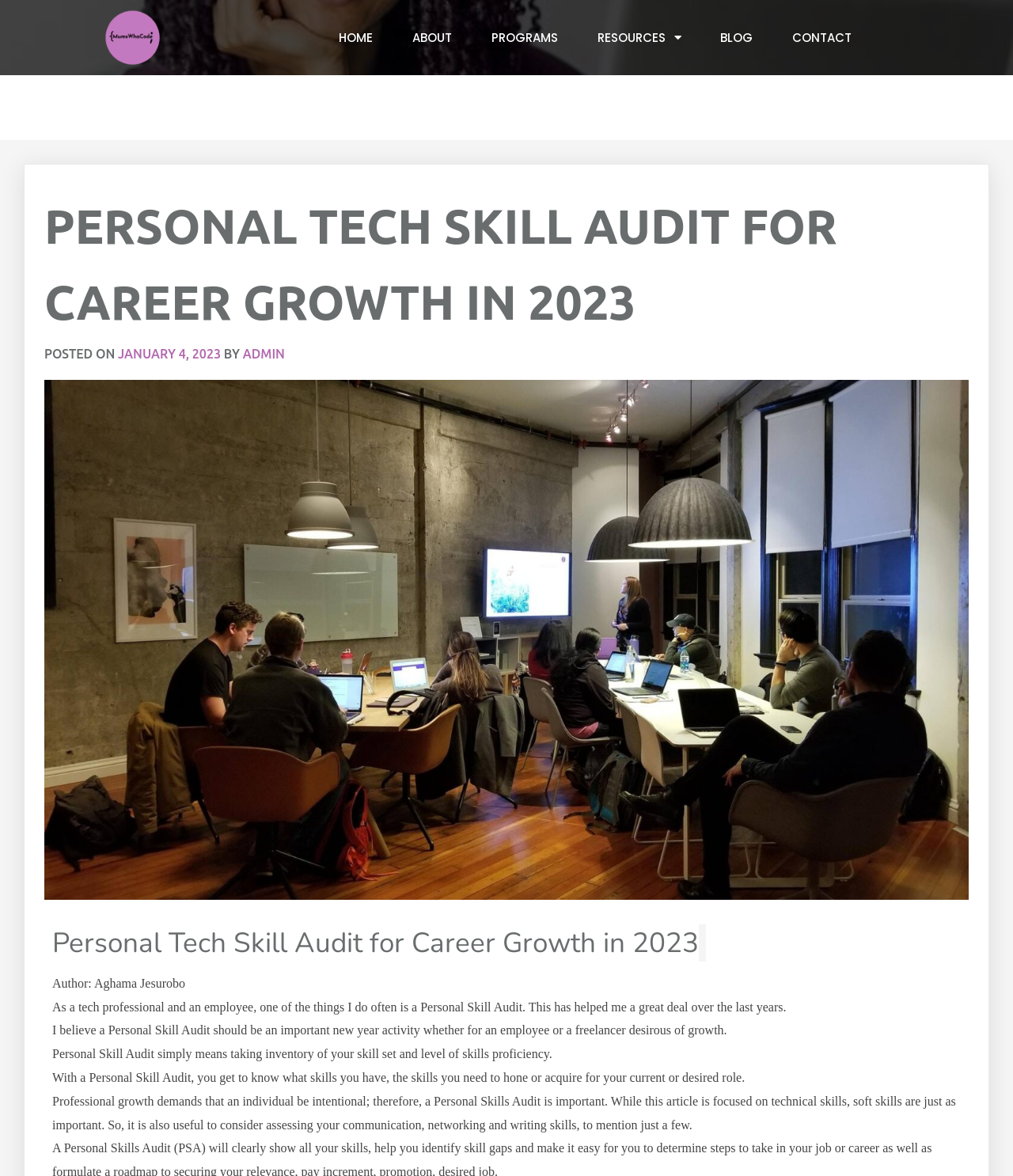Find the bounding box coordinates of the element you need to click on to perform this action: 'Visit the ABOUT page'. The coordinates should be represented by four float values between 0 and 1, in the format [left, top, right, bottom].

[0.389, 0.017, 0.464, 0.047]